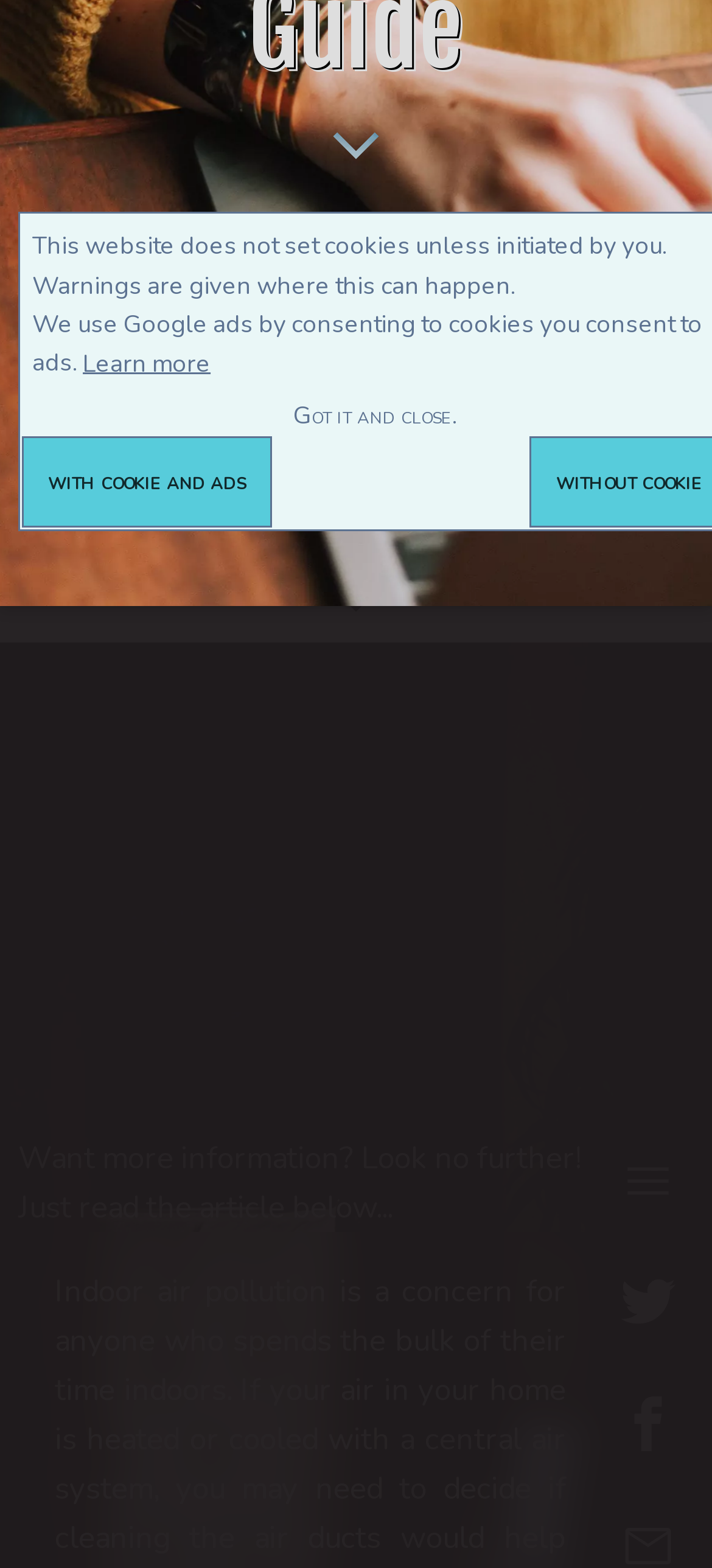Locate the bounding box coordinates of the UI element described by: "Home Repair DIY". Provide the coordinates as four float numbers between 0 and 1, formatted as [left, top, right, bottom].

[0.154, 0.059, 0.669, 0.082]